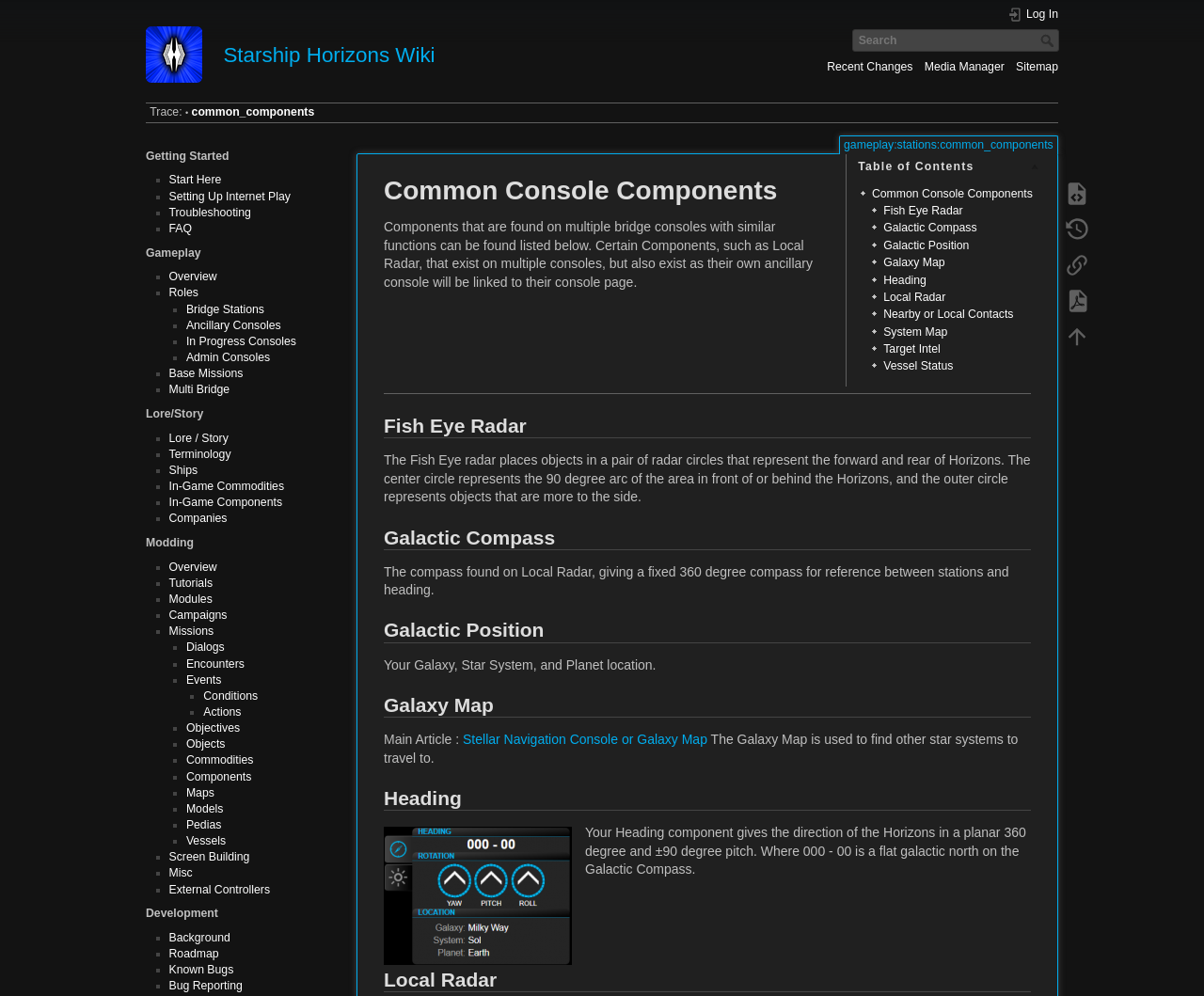What is the purpose of the search box?
Based on the image, give a one-word or short phrase answer.

To search the wiki